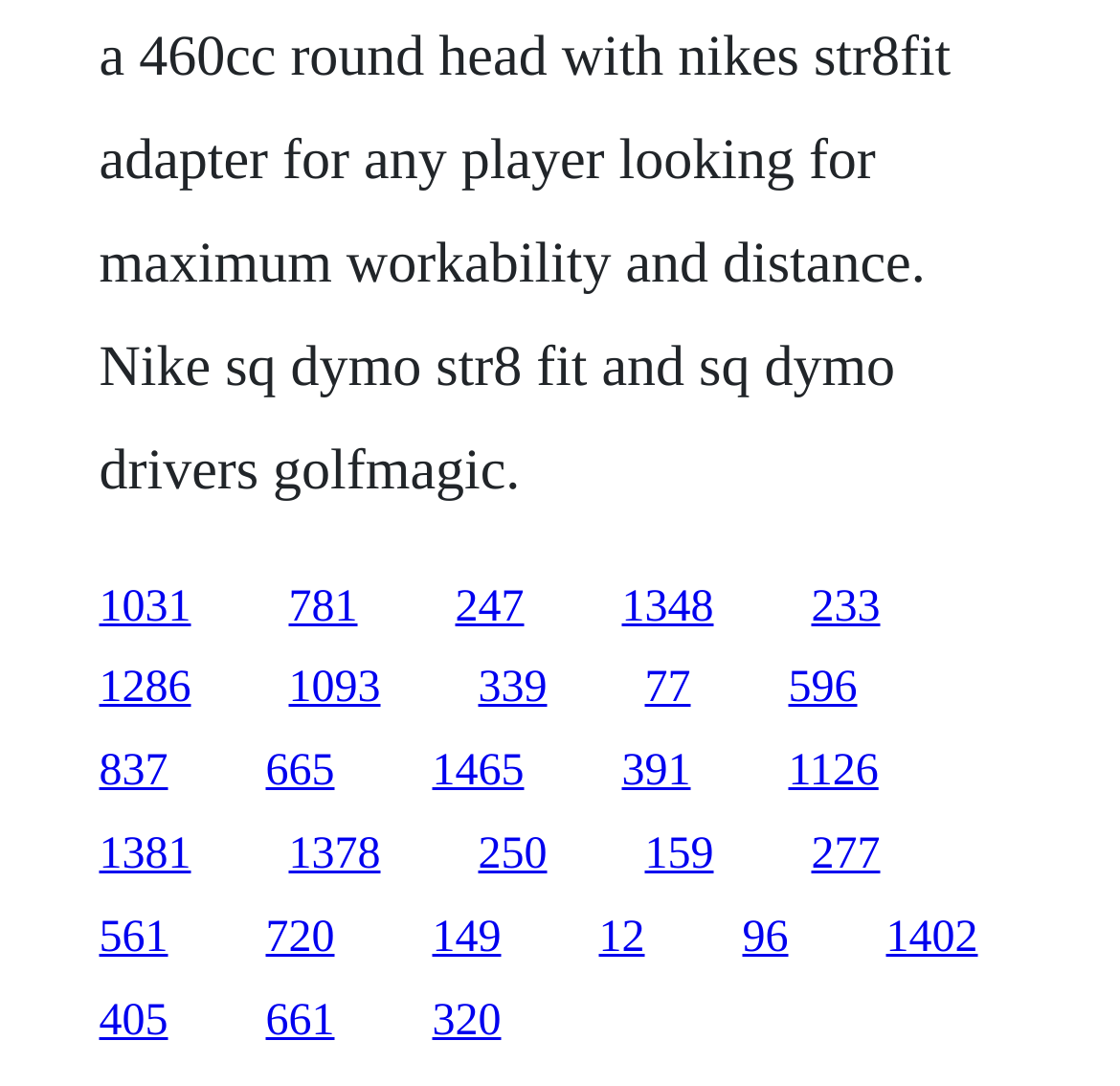What is the purpose of this webpage?
Using the image as a reference, give a one-word or short phrase answer.

Link collection